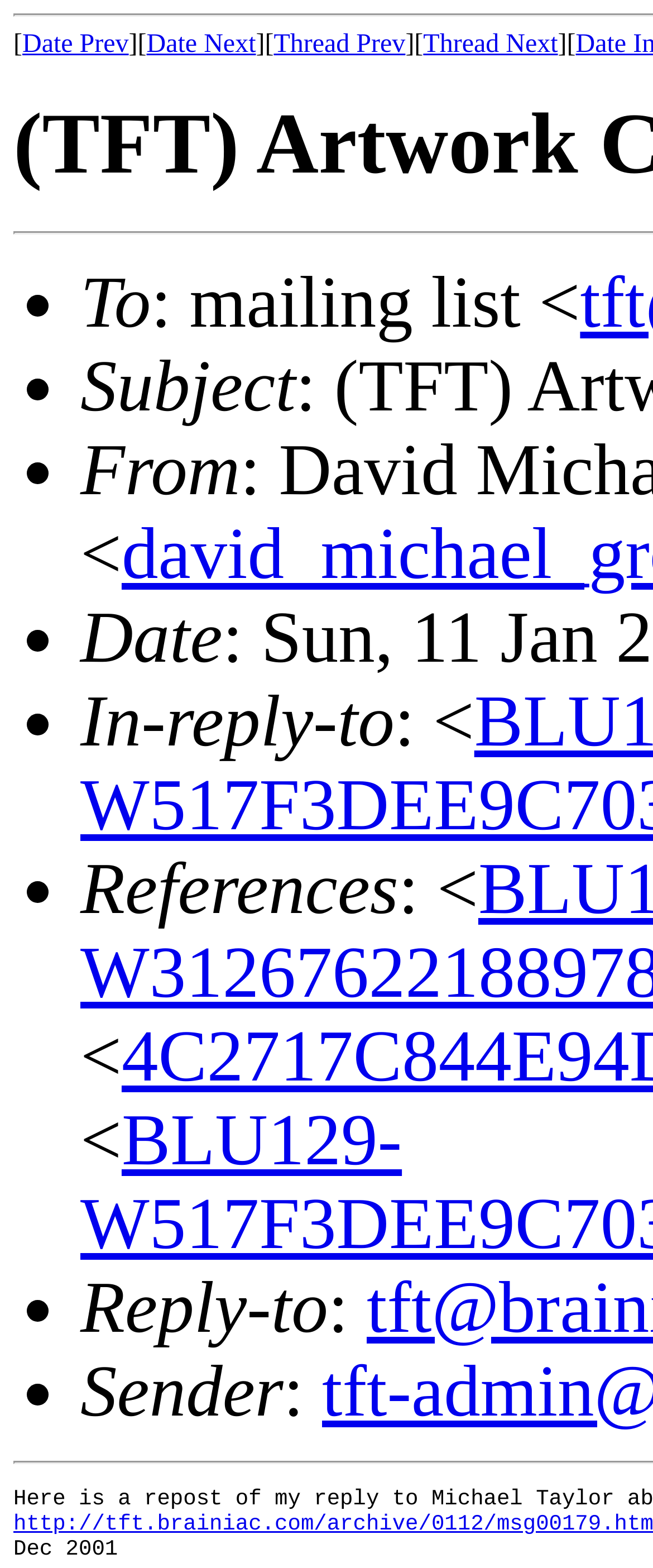Identify and provide the main heading of the webpage.

(TFT) Artwork Critique